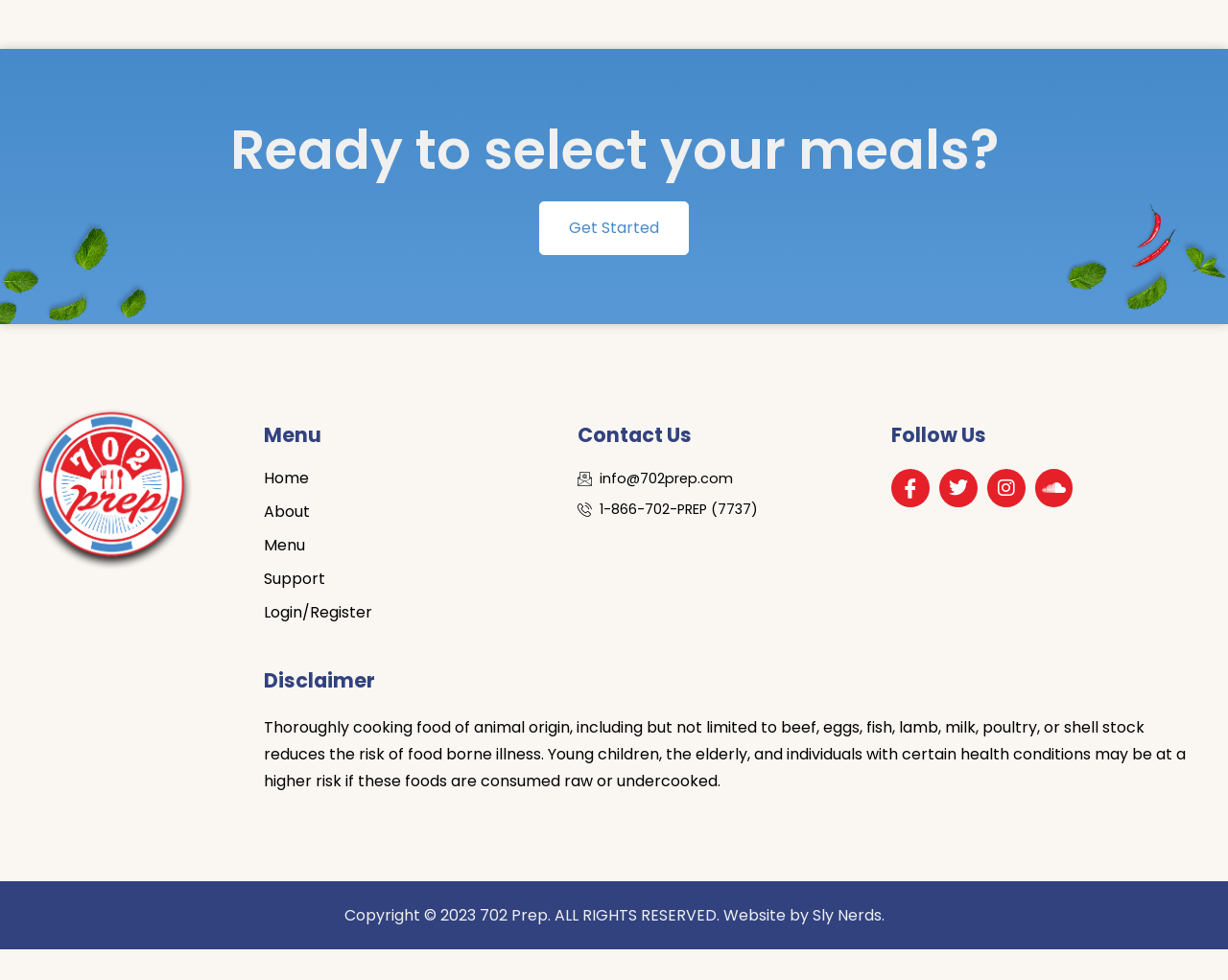Specify the bounding box coordinates for the region that must be clicked to perform the given instruction: "Login or Register".

[0.215, 0.616, 0.47, 0.635]